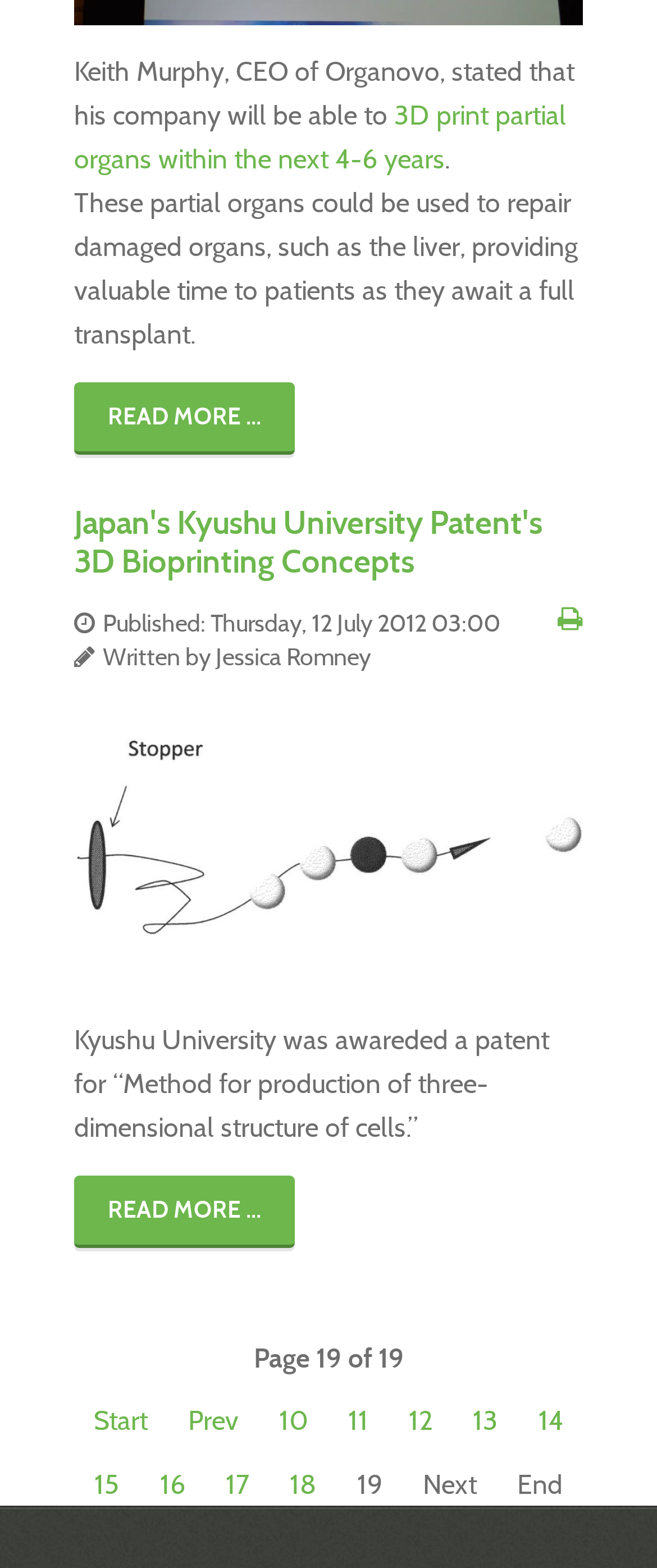Use a single word or phrase to answer the question: What is the topic of the article?

3D bioprinting